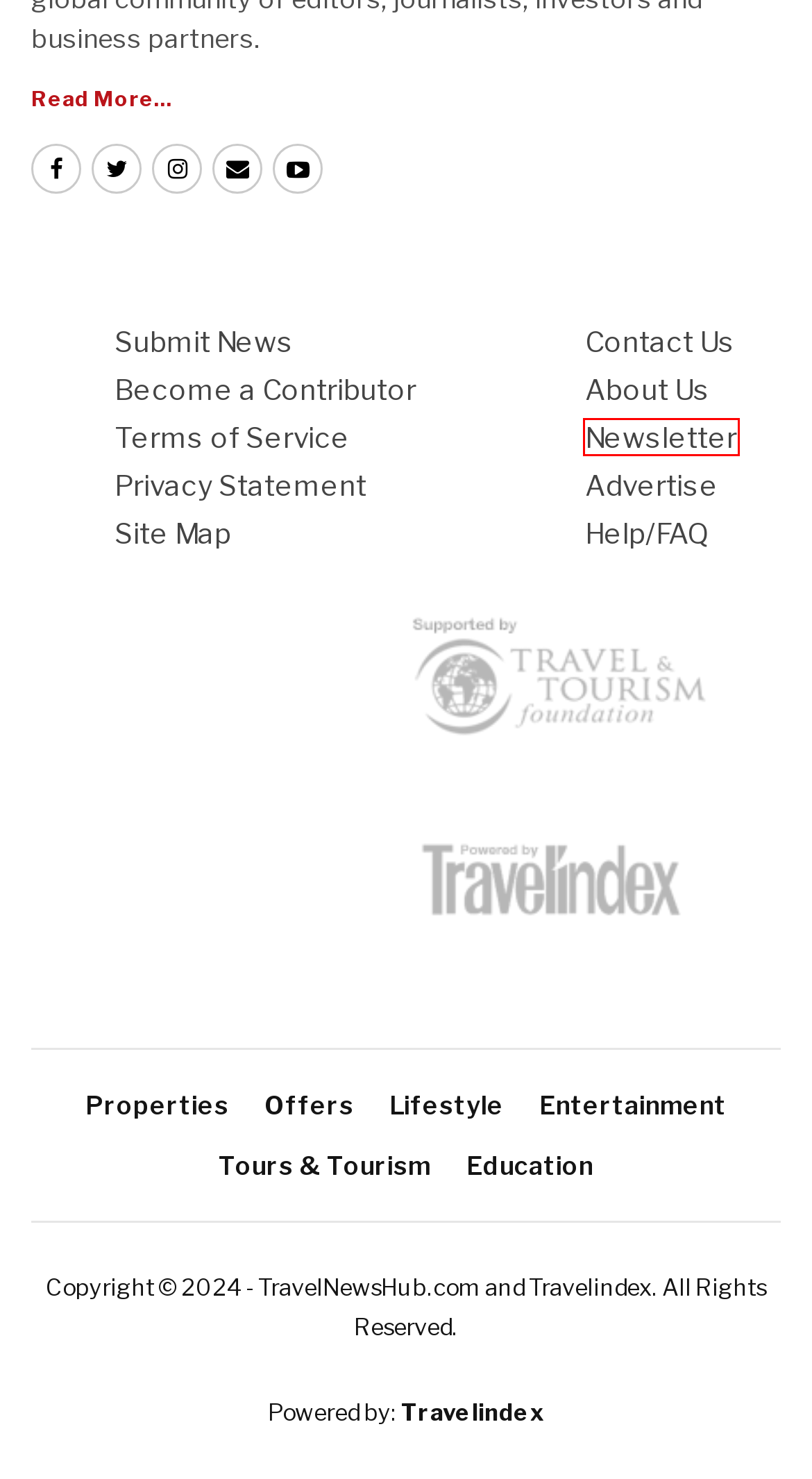Examine the screenshot of the webpage, noting the red bounding box around a UI element. Pick the webpage description that best matches the new page after the element in the red bounding box is clicked. Here are the candidates:
A. Category: Lifestyle | Travel News Hub | All Travel News
B. Category: Properties | Travel News Hub | All Travel News
C. Category: Tours & Tourism | Travel News Hub | All Travel News
D. Category: Offers | Travel News Hub | All Travel News
E. Help / FAQ | Travel News Hub | All Travel News
F. Subscribe to our Newsletter | Travel News Hub | All Travel News
G. Category: Education | Travel News Hub | All Travel News
H. Submit News | Travel News Hub | All Travel News

F